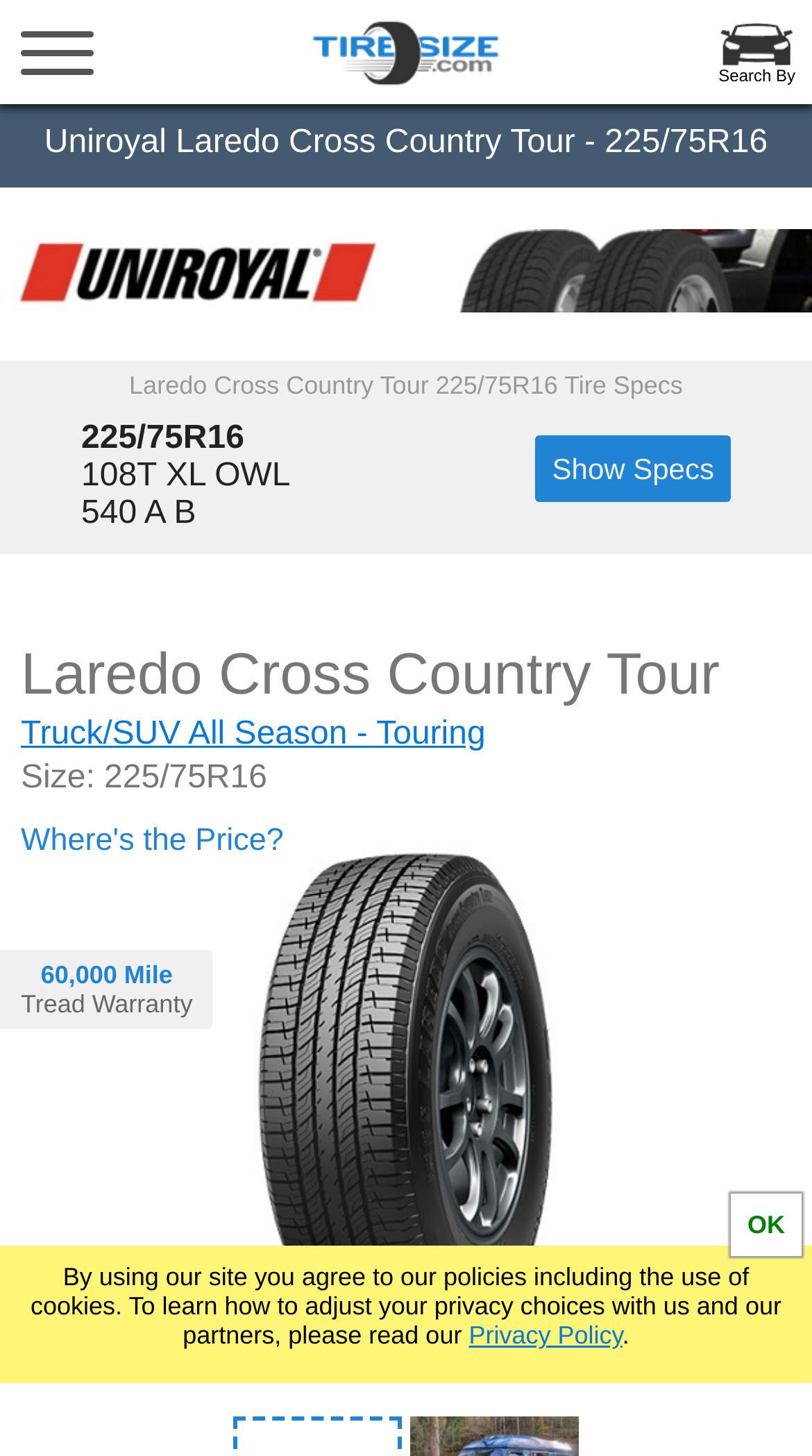What is the speed rating of Uniroyal Laredo Cross Country Tour?
Utilize the information in the image to give a detailed answer to the question.

The speed rating can be found in the table cell '225/75R16 108T XL OWL 540 A B'.